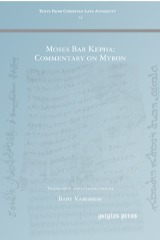Who is credited with the translation and introduction of the book?
Look at the image and respond with a single word or a short phrase.

Fr. Baby Varghese